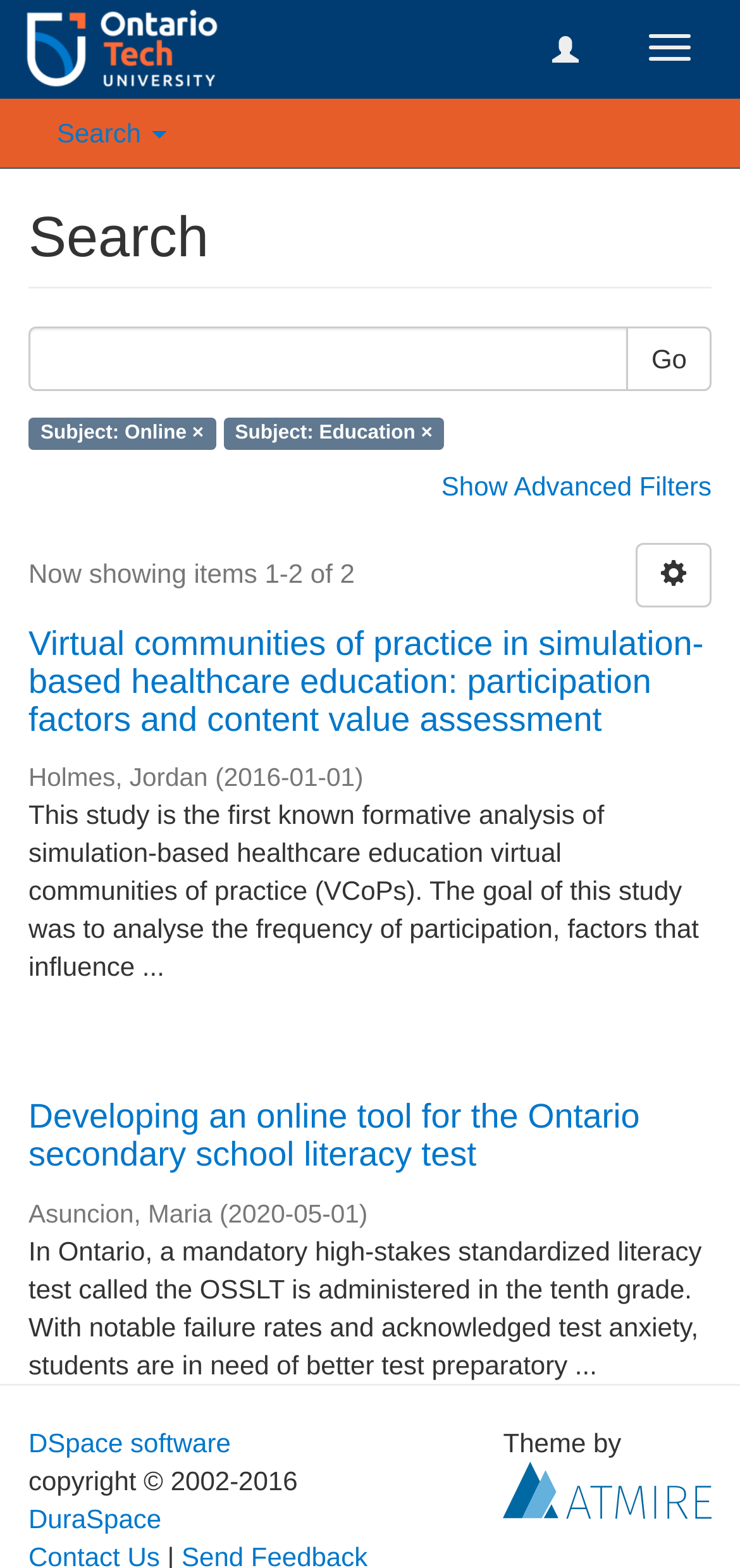Locate the bounding box coordinates of the area that needs to be clicked to fulfill the following instruction: "Click the 'Go' button". The coordinates should be in the format of four float numbers between 0 and 1, namely [left, top, right, bottom].

[0.847, 0.208, 0.962, 0.249]